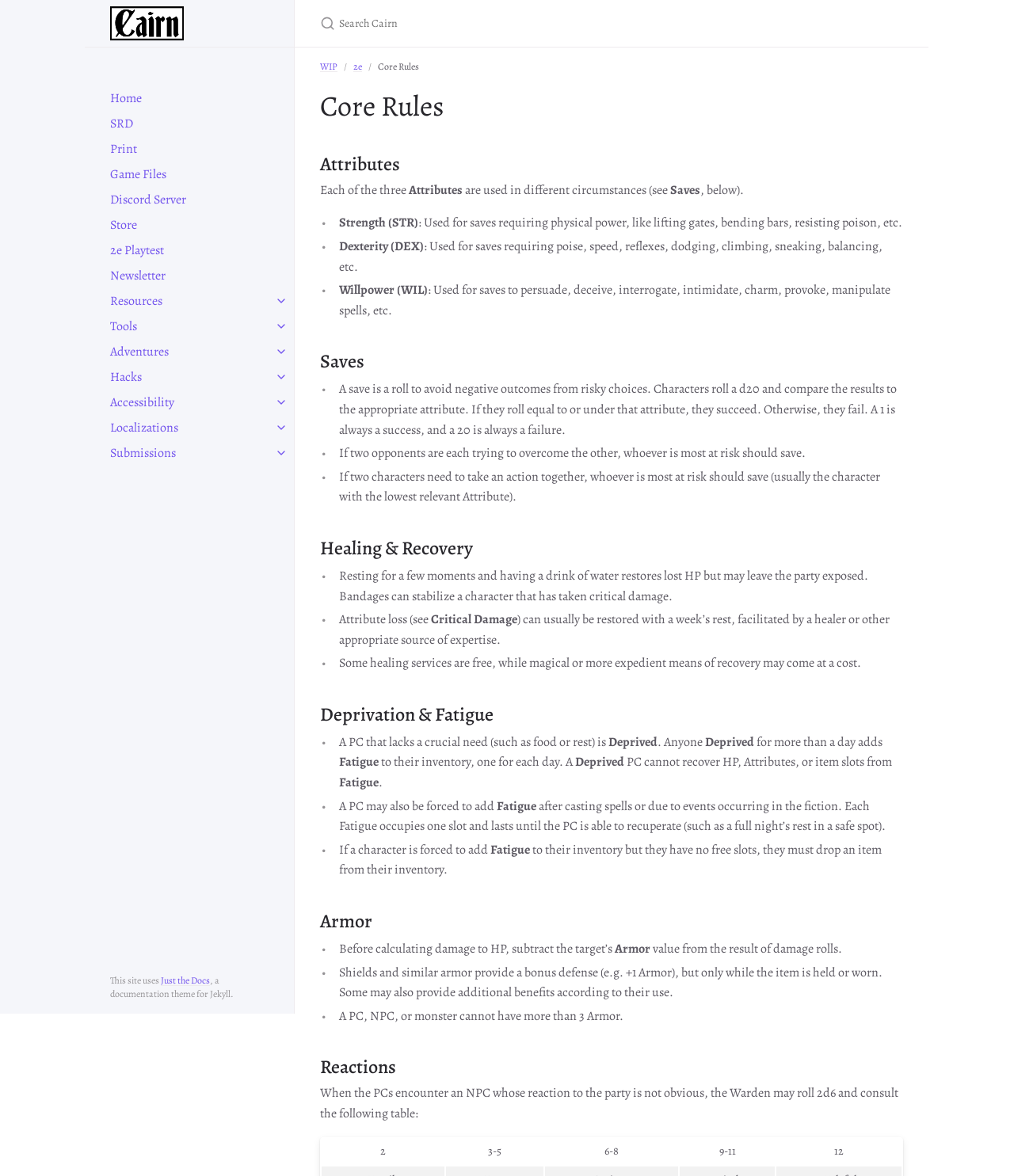Locate the bounding box coordinates of the element's region that should be clicked to carry out the following instruction: "Go to the 'Saves' page". The coordinates need to be four float numbers between 0 and 1, i.e., [left, top, right, bottom].

[0.297, 0.297, 0.316, 0.317]